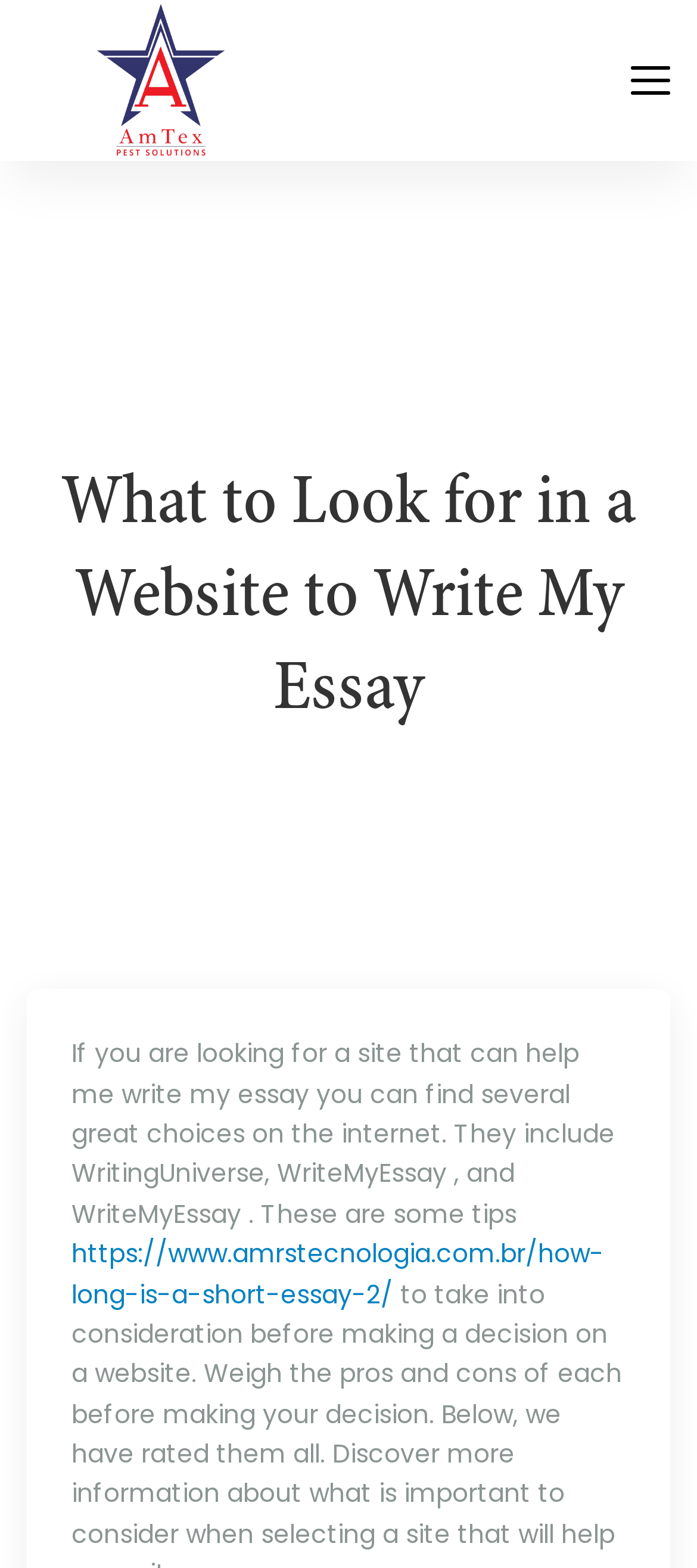Give a complete and precise description of the webpage's appearance.

The webpage appears to be a blog post or article discussing what to look for in a website to write an essay. At the top of the page, there are two lines of static text providing instructions on how to paste code into the webpage. Below these lines, there is a link to "Amtex Pest Solutions" accompanied by an image, which is positioned near the top-left corner of the page. 

The main content of the webpage begins with a heading that reads "What to Look for in a Website to Write My Essay". This heading is centered near the top of the page. 

Below the heading, there is a block of text that discusses various websites that can help with writing essays, including WritingUniverse, WriteMyEssay, and others. The text provides some tips for finding a suitable website. 

At the bottom of the page, there is a link to an external webpage, specifically an article titled "How Long is a Short Essay?" on the website amrstecnologia.com.br. This link is positioned near the bottom-right corner of the page.